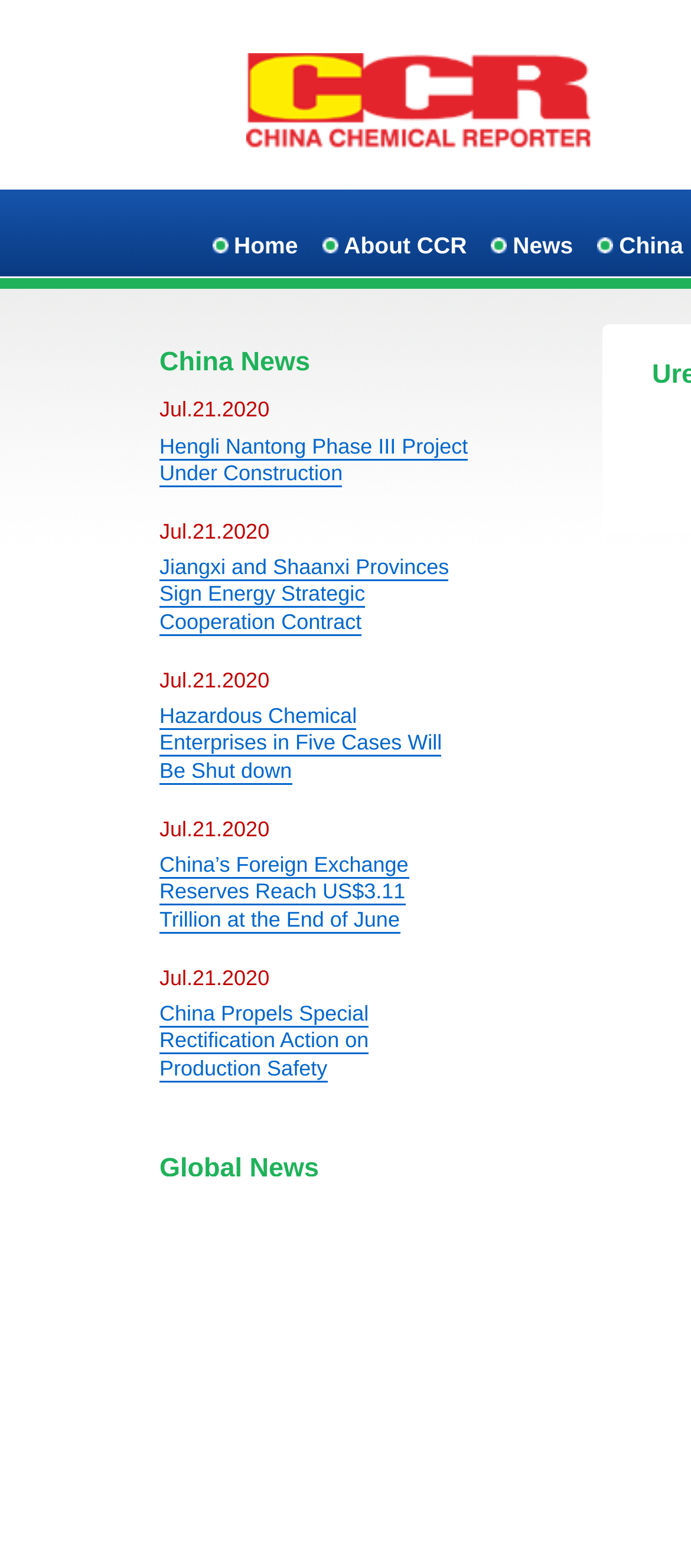What is the category of the news 'BP and ENN Group Sign Natural Gas Purchase and Sales Agreement'?
Please provide a full and detailed response to the question.

I found the news 'BP and ENN Group Sign Natural Gas Purchase and Sales Agreement' on the webpage, and above it, there is a category label 'Global News', which is the answer to the question.